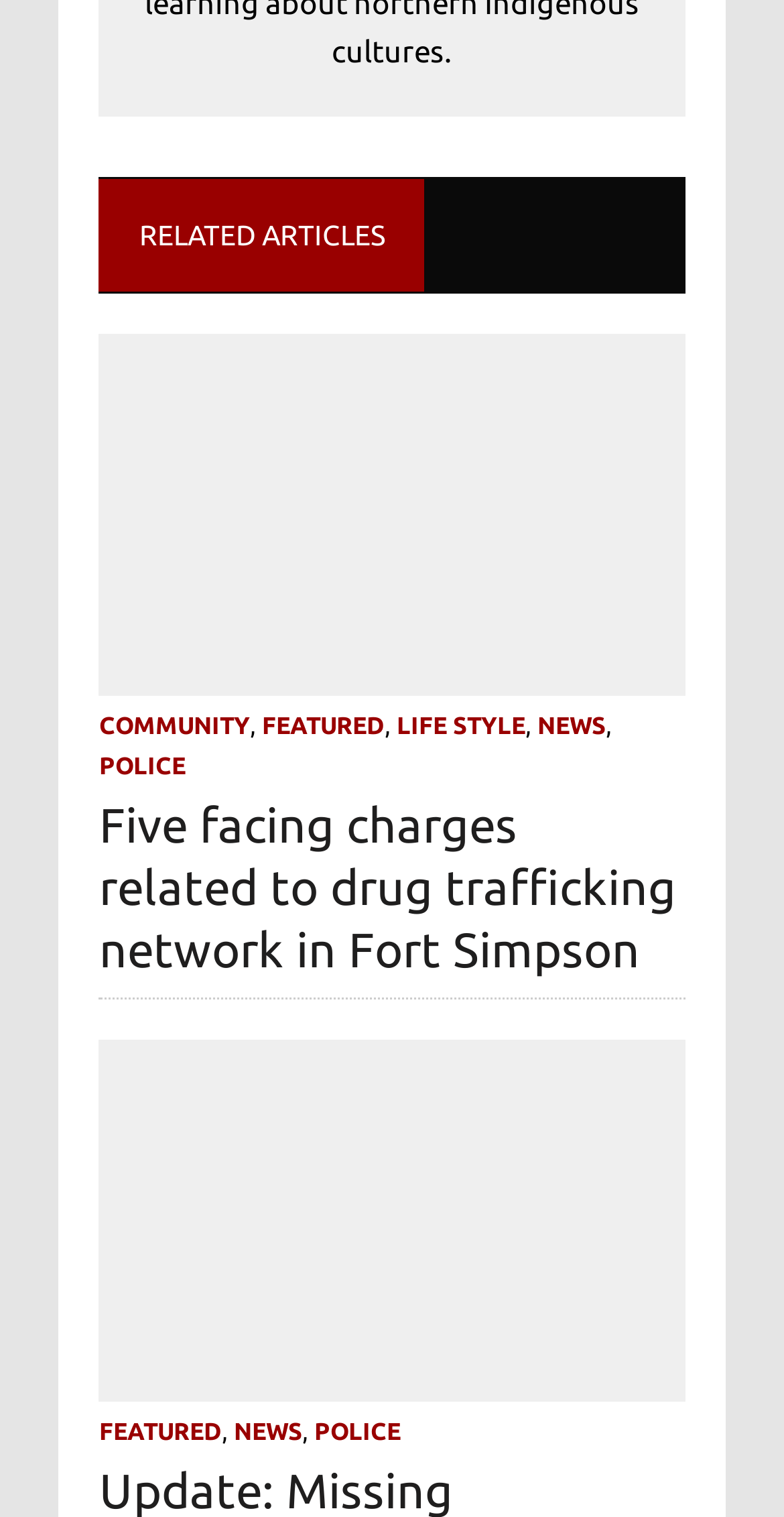Please provide a comprehensive response to the question below by analyzing the image: 
How many categories are there in the 'RELATED ARTICLES' section?

There are 5 categories in the 'RELATED ARTICLES' section because I counted the unique category links, which are 'COMMUNITY', 'FEATURED', 'LIFE STYLE', 'NEWS', and 'POLICE'.